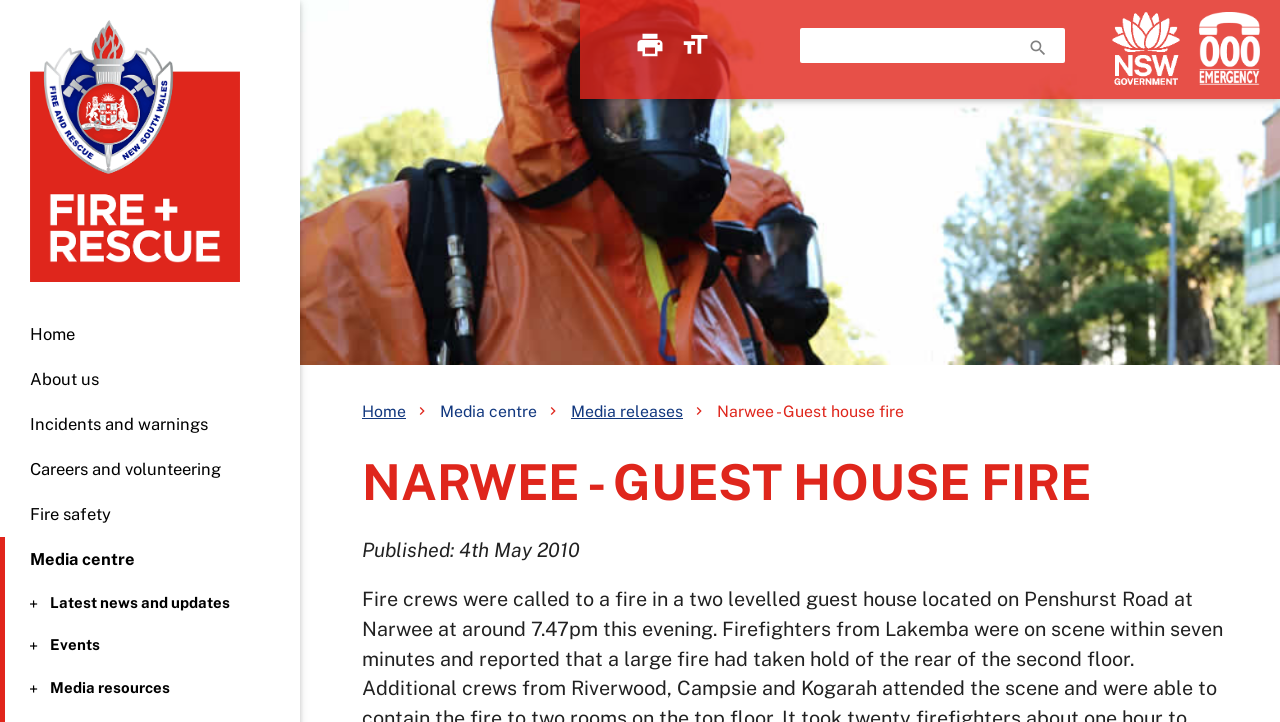Determine the webpage's heading and output its text content.

NARWEE - GUEST HOUSE FIRE